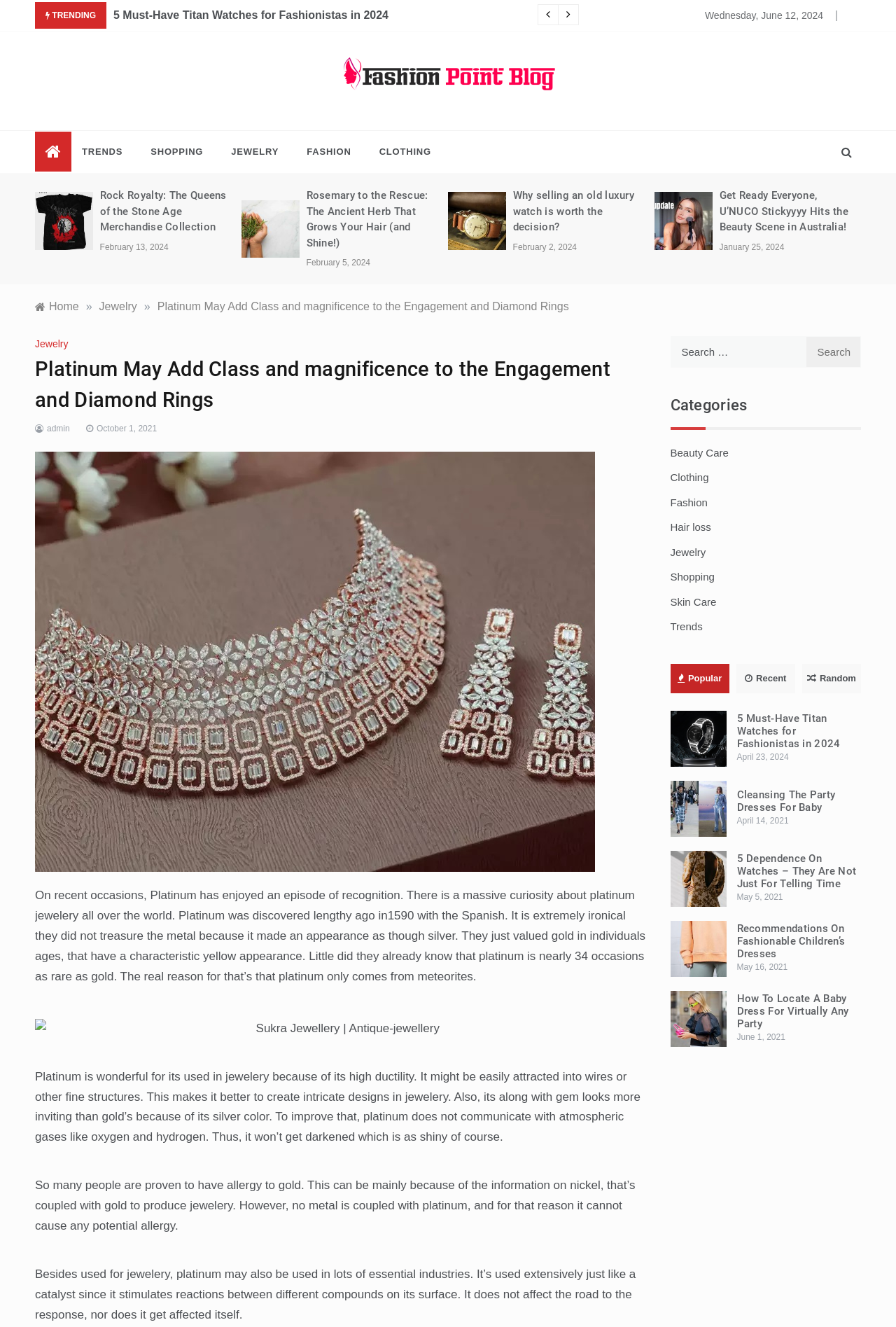Analyze the image and deliver a detailed answer to the question: What is the shape of the icon next to the link 'Home'?

I found the answer by looking at the link 'Home' which has an icon next to it, and the icon is an arrow.